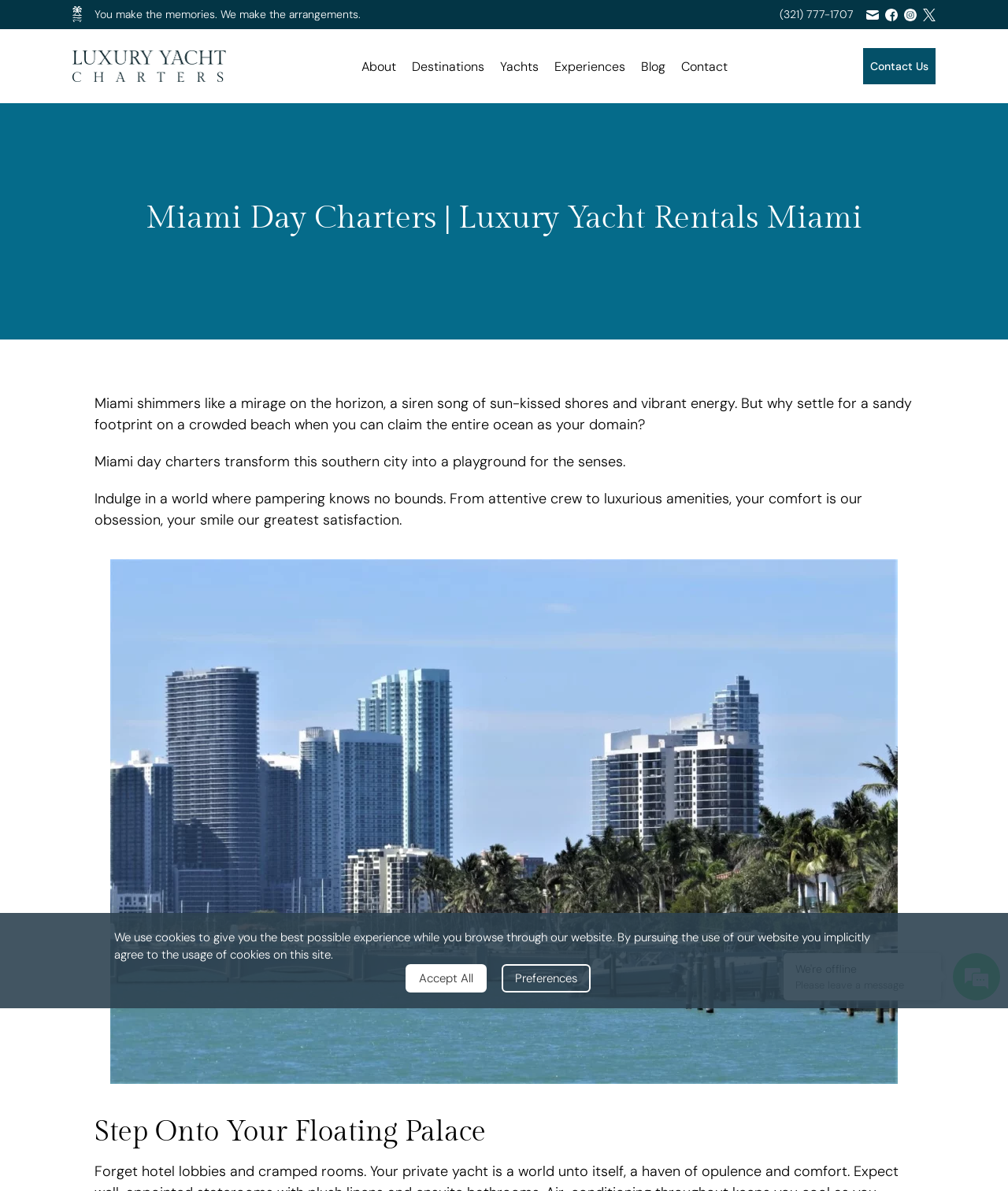Please examine the image and answer the question with a detailed explanation:
What is the company name?

The company name is obtained from the root element 'Miami Day Charters' and also from the link 'Luxury Yacht Charters Luxury Yacht Charters home' which suggests that Miami Day Charters is a part of Luxury Yacht Charters.